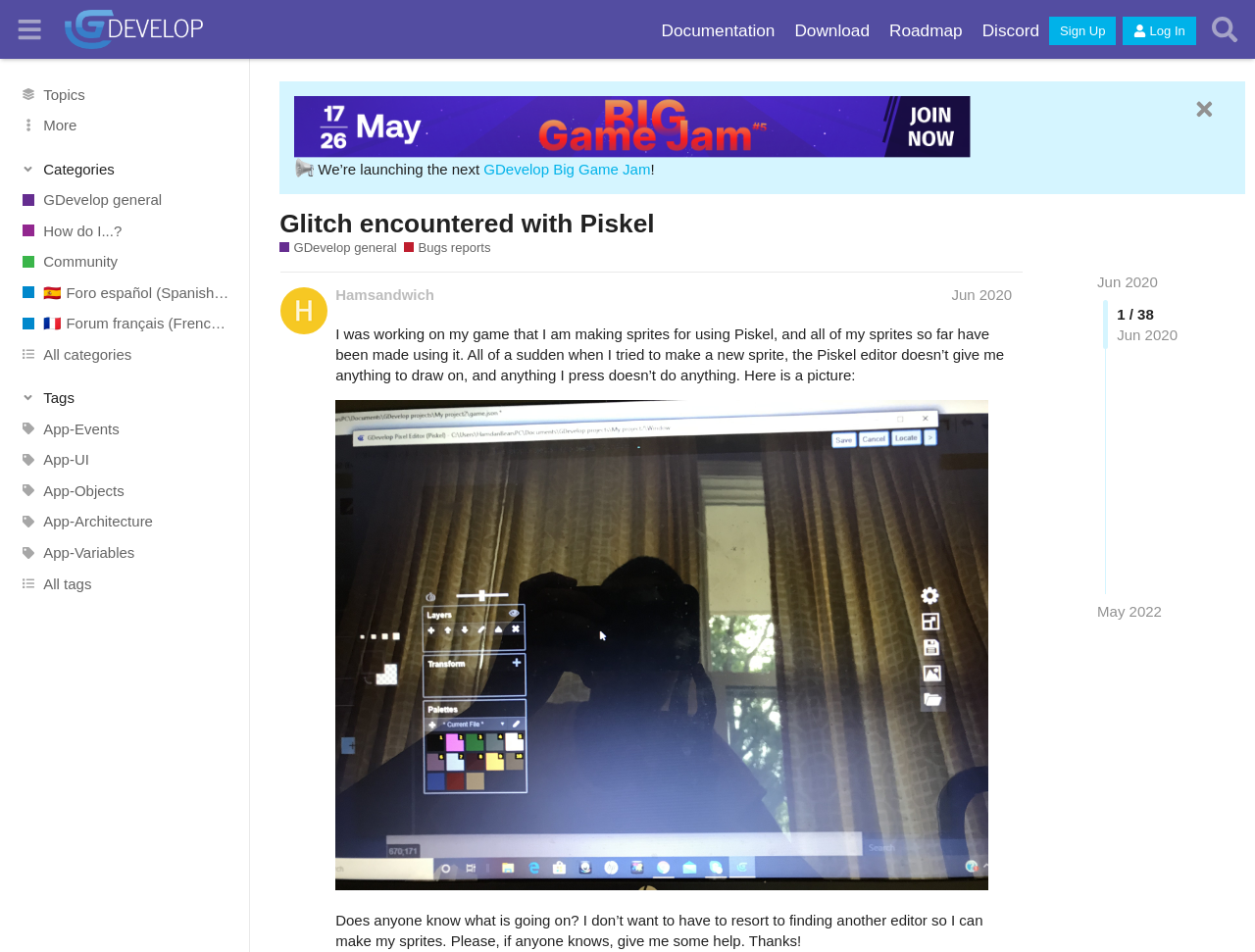What is the category of the topic 'Glitch encountered with Piskel'?
Refer to the image and provide a one-word or short phrase answer.

GDevelop general